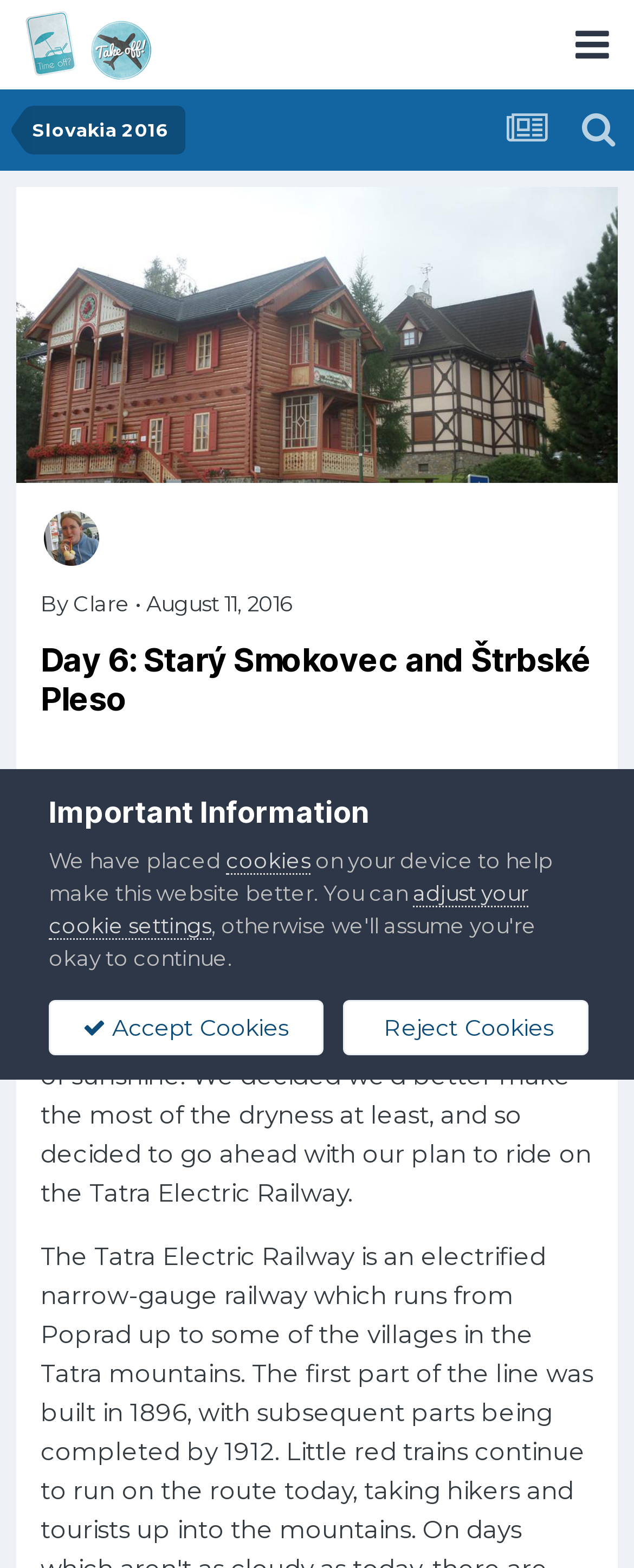Identify the primary heading of the webpage and provide its text.

Day 6: Starý Smokovec and Štrbské Pleso